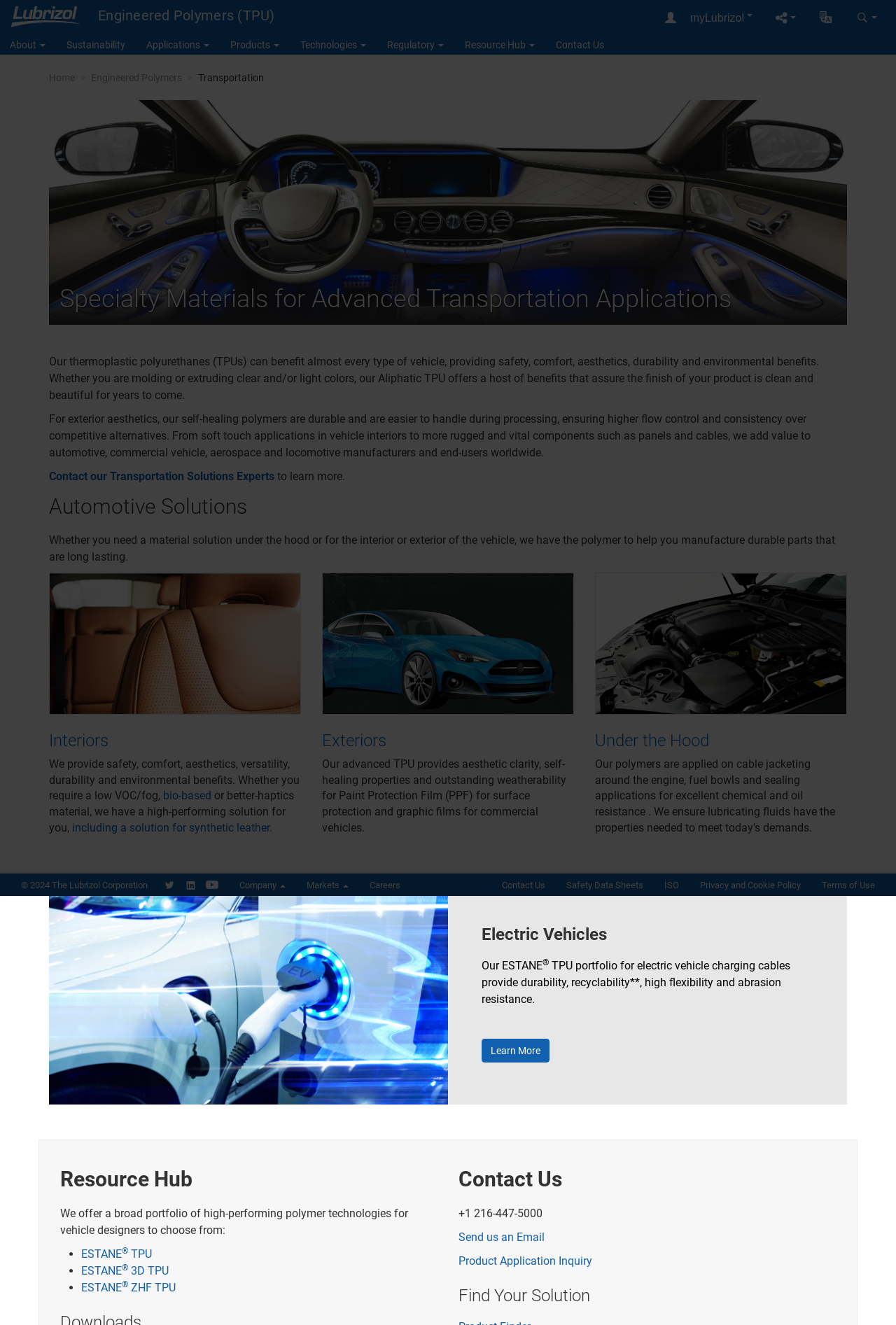Identify the bounding box of the HTML element described as: "ESTANE® ZHF TPU".

[0.091, 0.967, 0.196, 0.977]